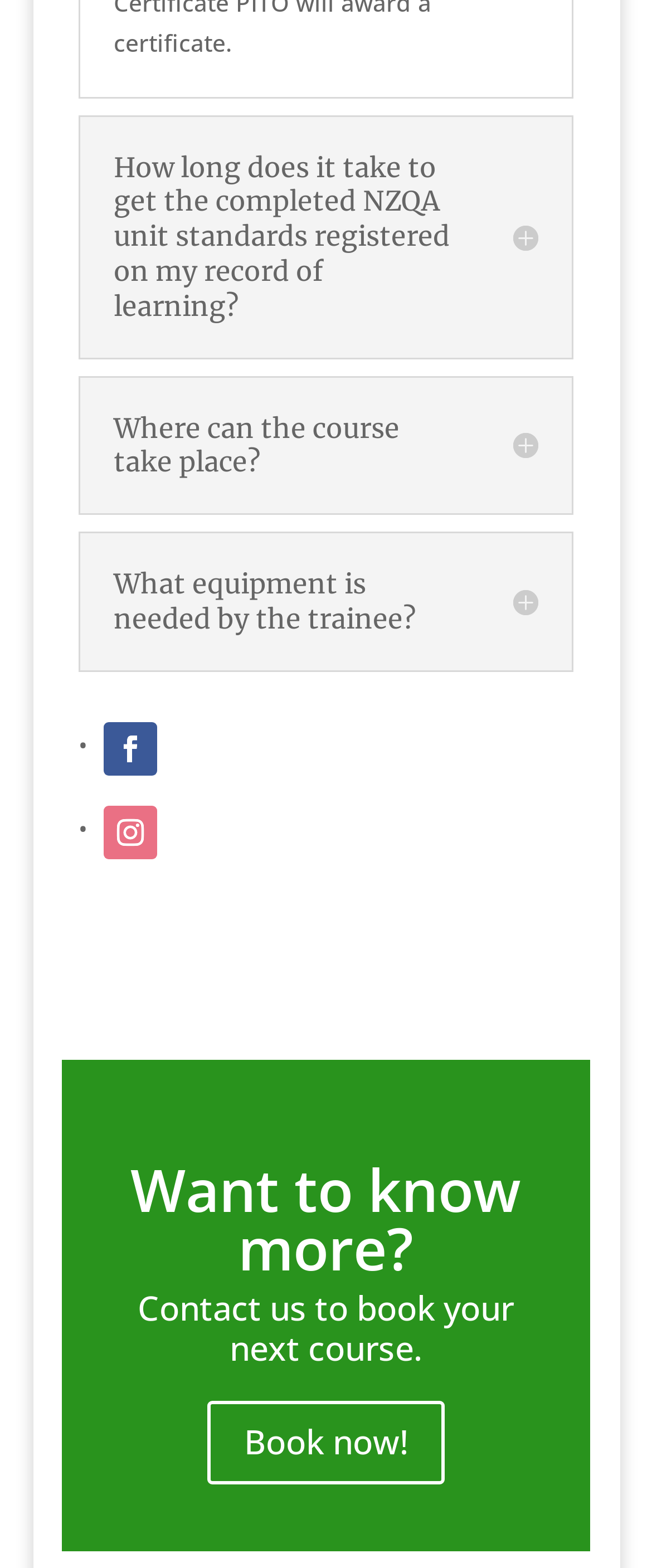How many links are there below the question section? Analyze the screenshot and reply with just one word or a short phrase.

3